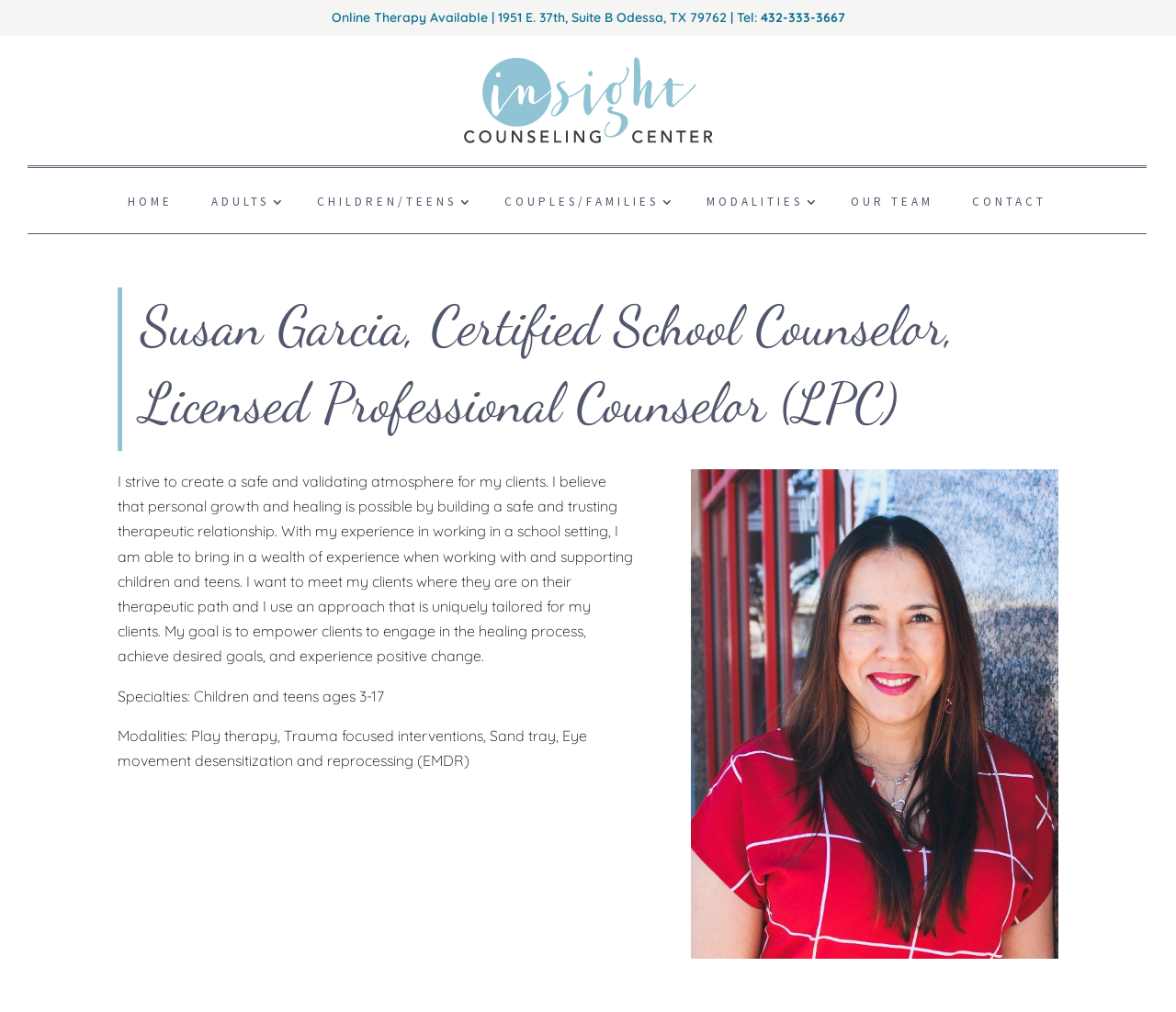Reply to the question with a single word or phrase:
What is the specialty of Susan Garcia?

Children and teens ages 3-17